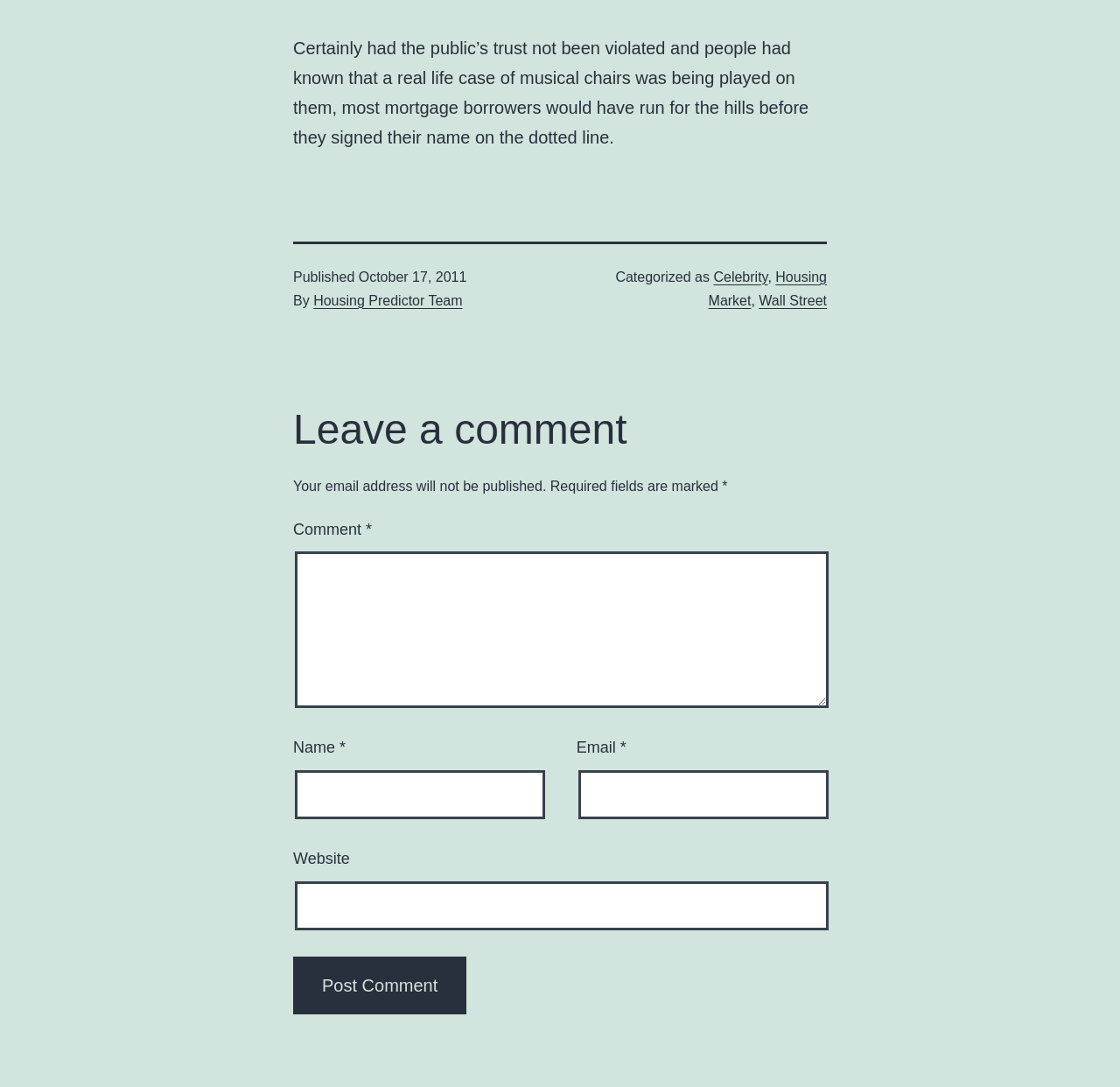Show the bounding box coordinates of the element that should be clicked to complete the task: "Enter your name".

[0.263, 0.708, 0.487, 0.754]